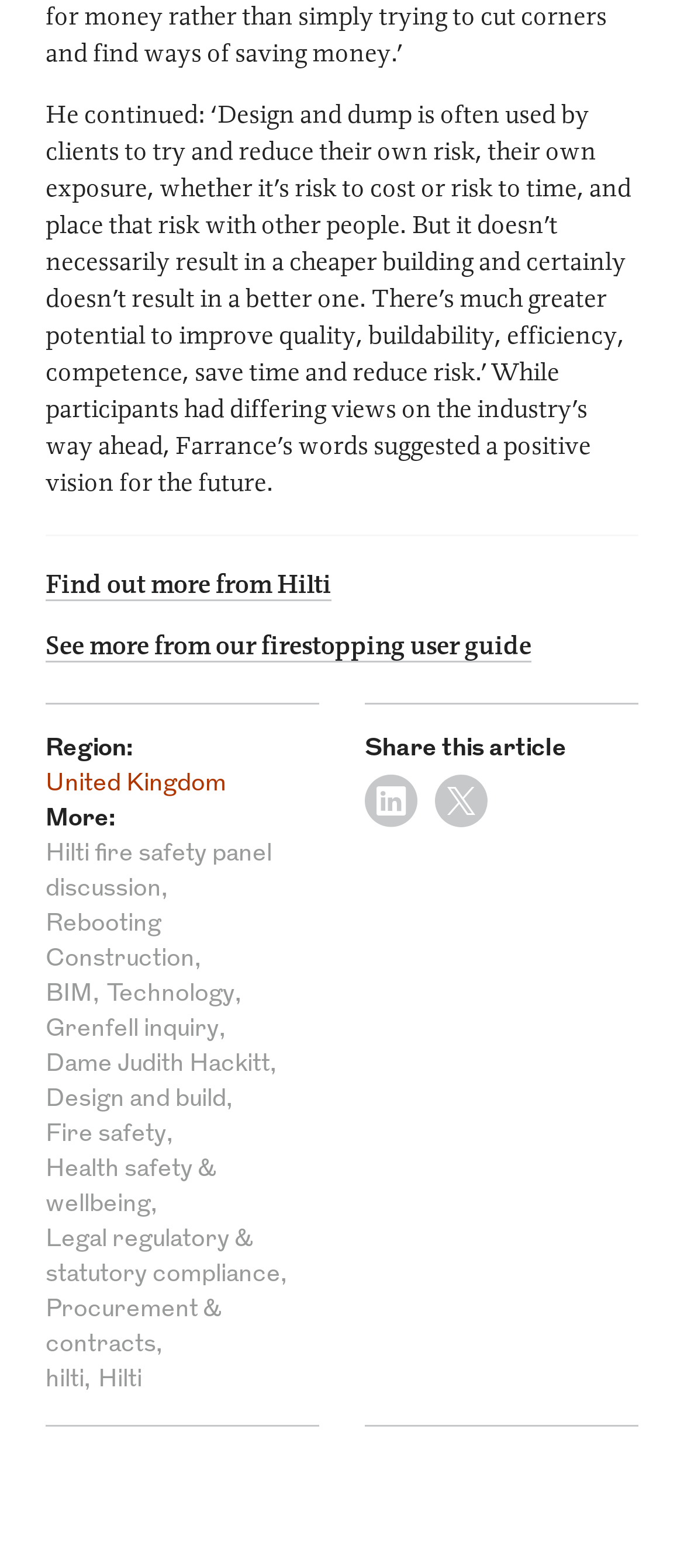Find the bounding box coordinates for the area that must be clicked to perform this action: "Click on United Kingdom".

[0.067, 0.492, 0.331, 0.509]